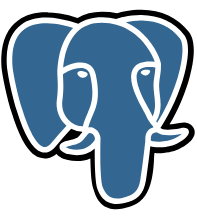What is the PostgreSQL elephant a symbol of?
Kindly answer the question with as much detail as you can.

The caption explains that the elephant is an iconic symbol that reinforces PostgreSQL as a strong choice for developers and organizations, which implies that the elephant represents the open-source database system.